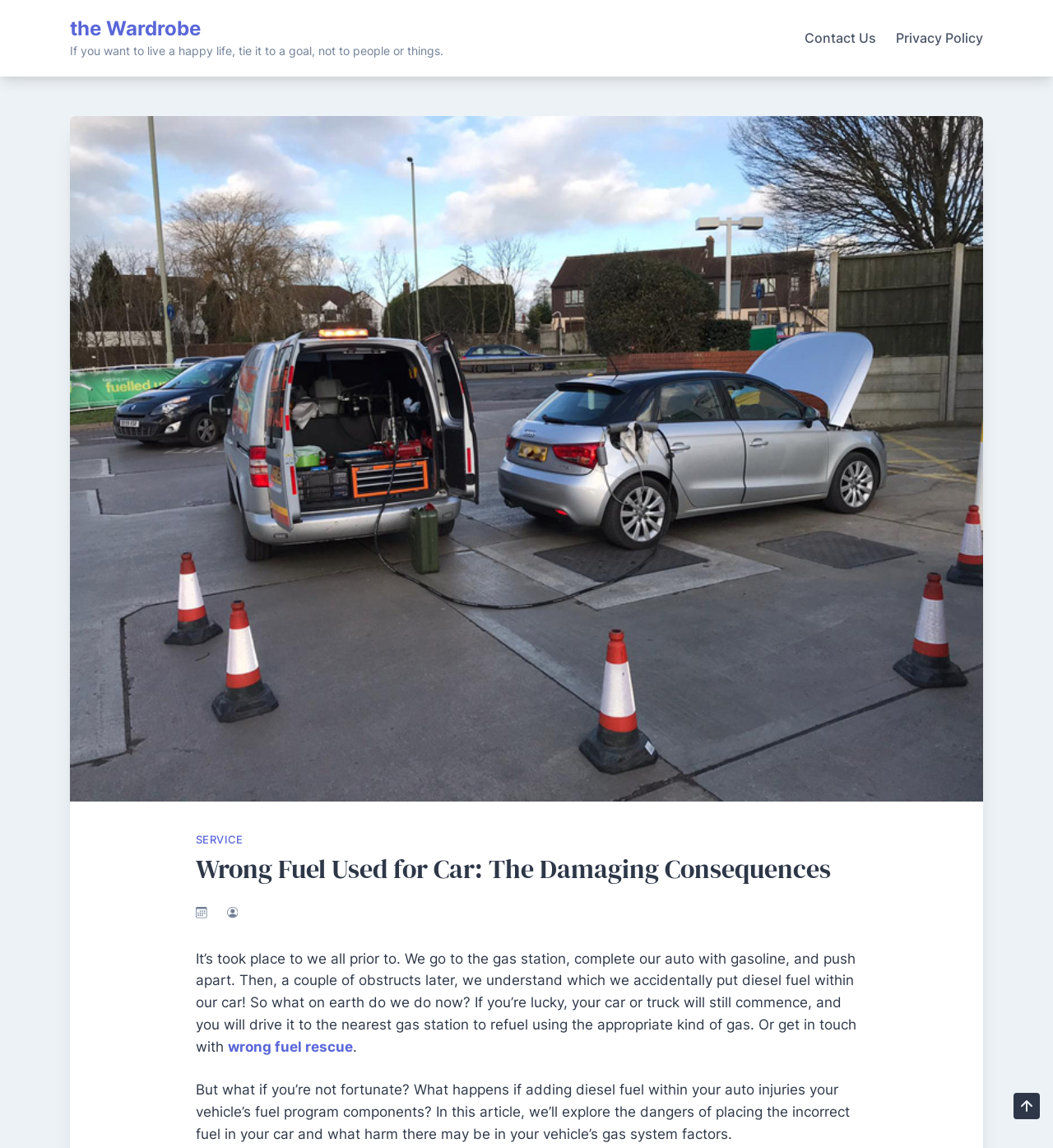Please examine the image and provide a detailed answer to the question: How many images are on the page?

I counted the number of image elements on the page. There are three image elements with bounding box coordinates [0.186, 0.79, 0.197, 0.8], [0.215, 0.79, 0.226, 0.8], and [0.963, 0.952, 0.988, 0.975].